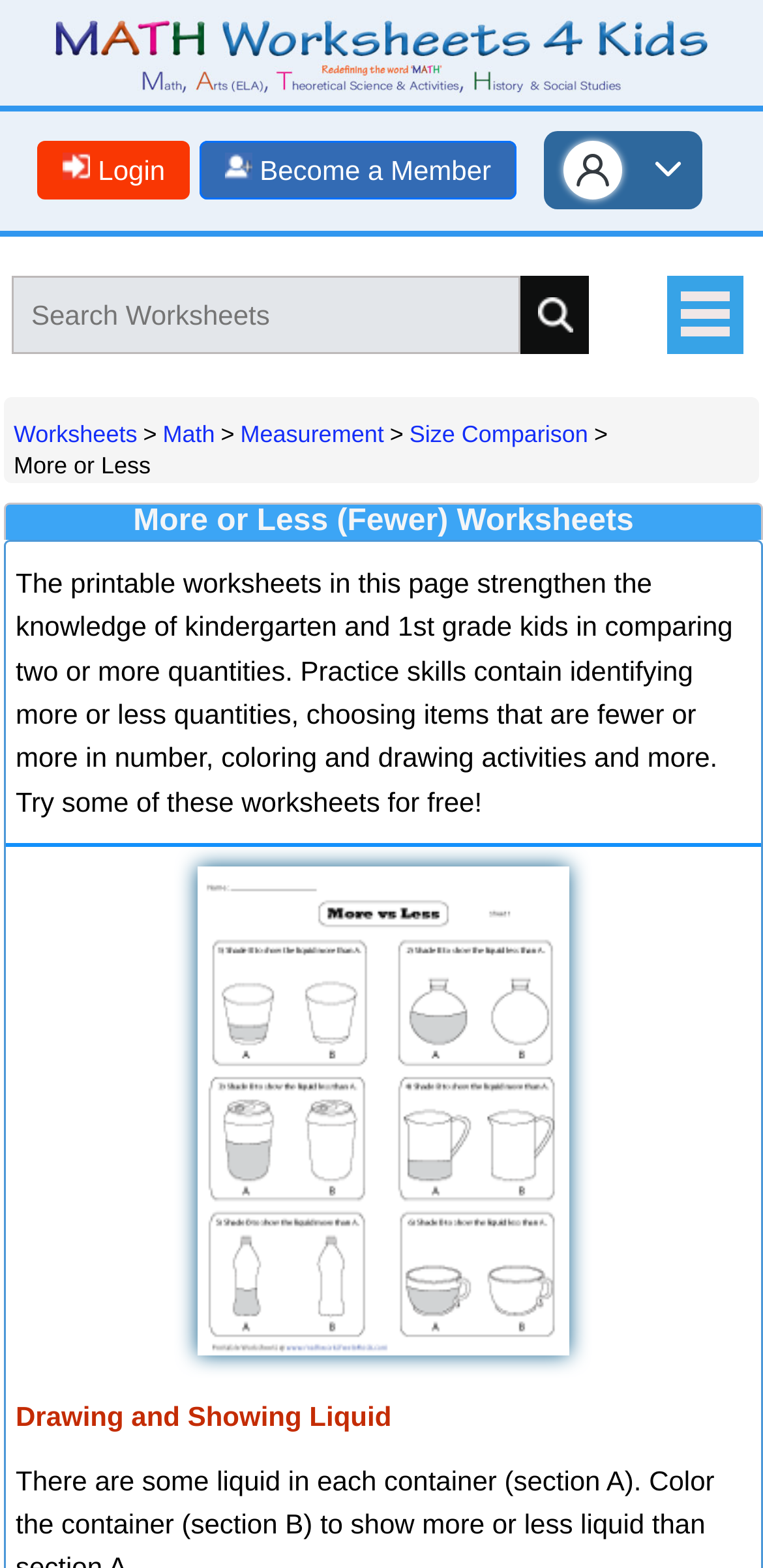Provide the bounding box for the UI element matching this description: "Drawing and Showing Liquid".

[0.021, 0.893, 0.513, 0.913]